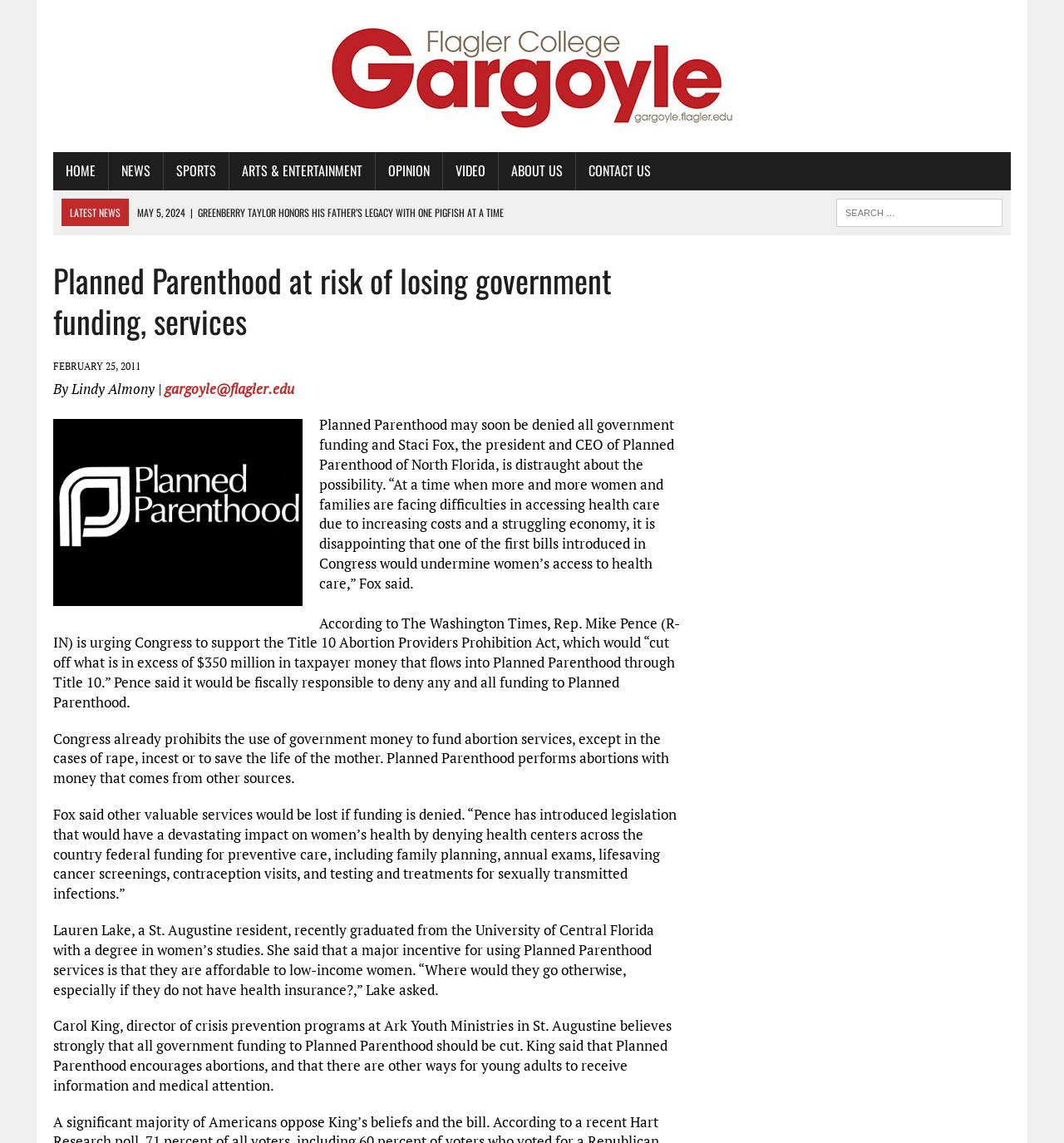Respond to the question below with a single word or phrase:
What is the date of the article?

FEBRUARY 25, 2011